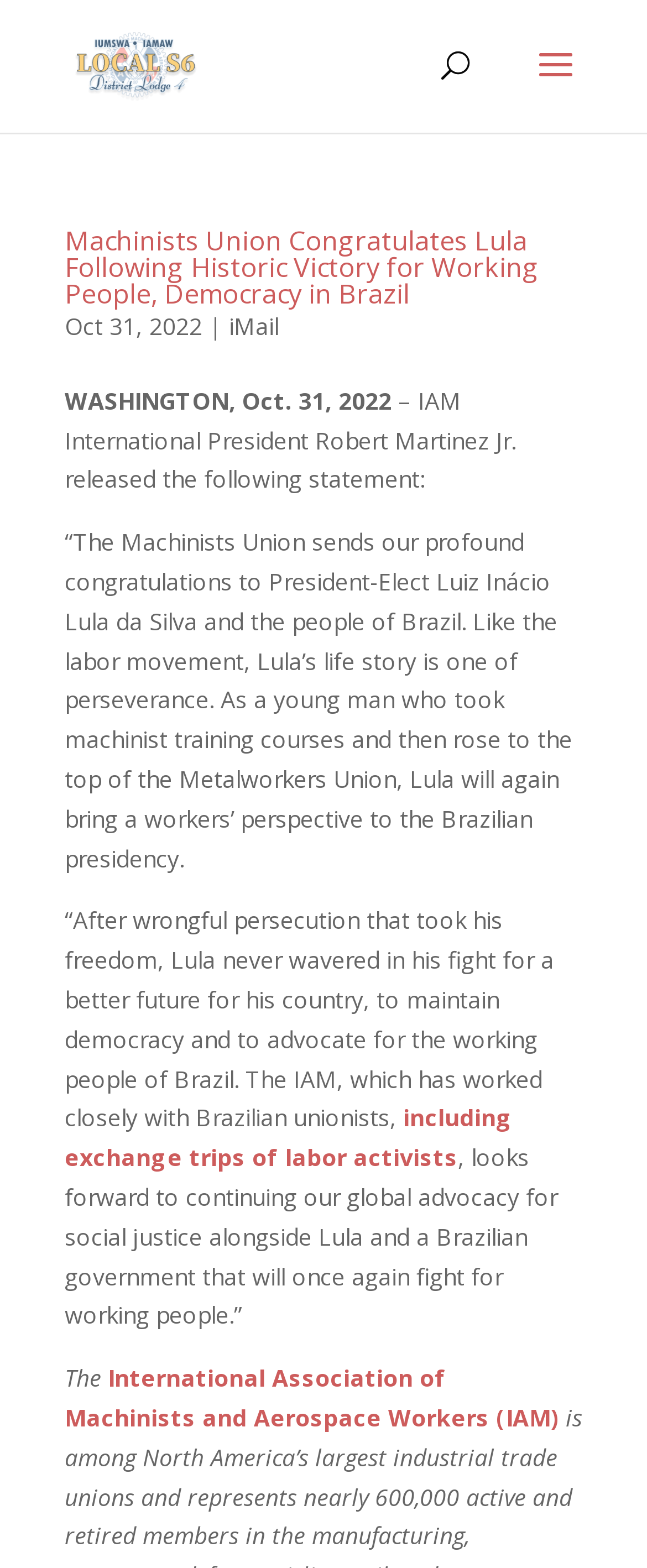What is the topic of the article?
Using the image as a reference, answer with just one word or a short phrase.

Lula's victory in Brazil